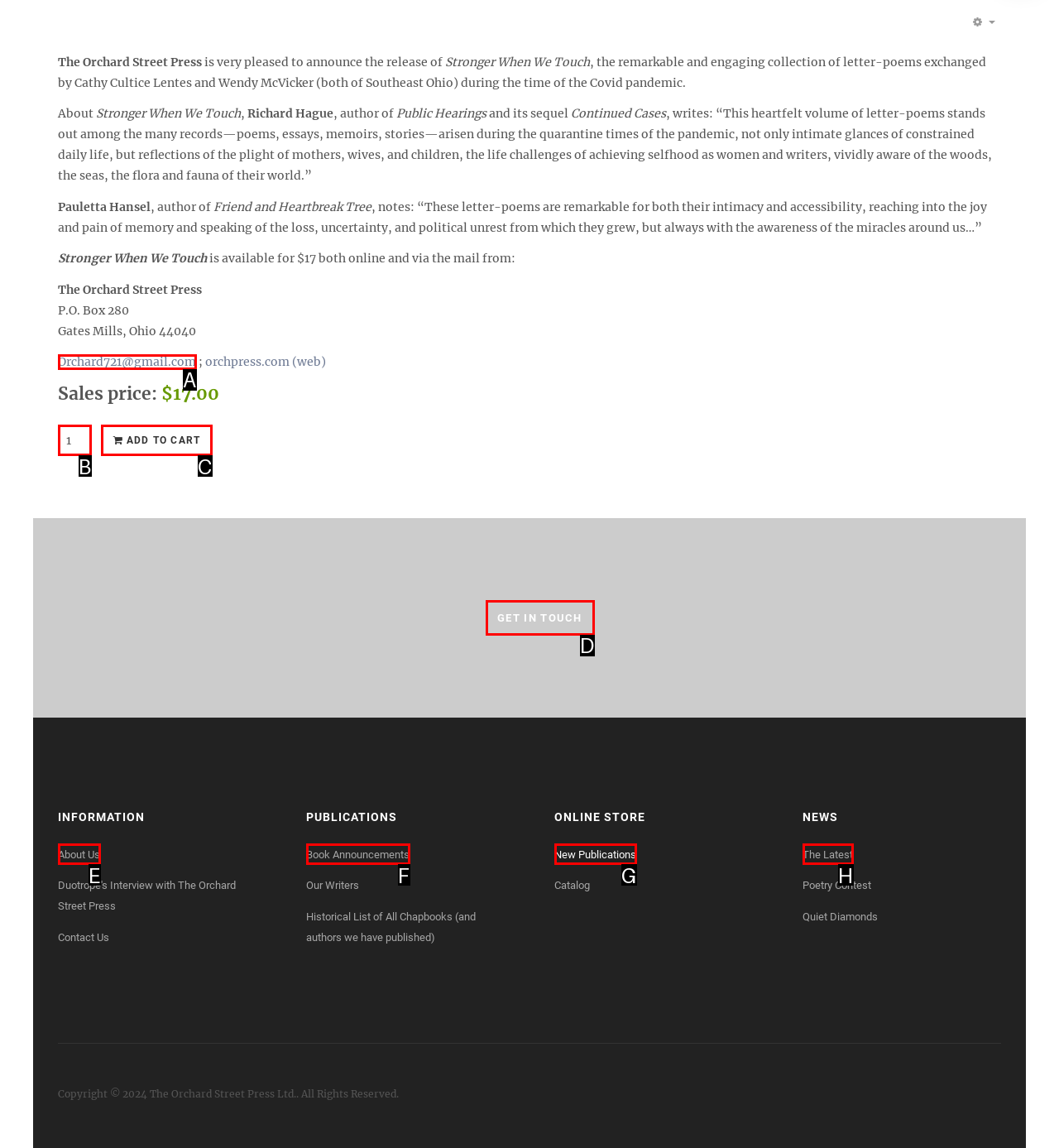Among the marked elements in the screenshot, which letter corresponds to the UI element needed for the task: Get in touch with the press?

D